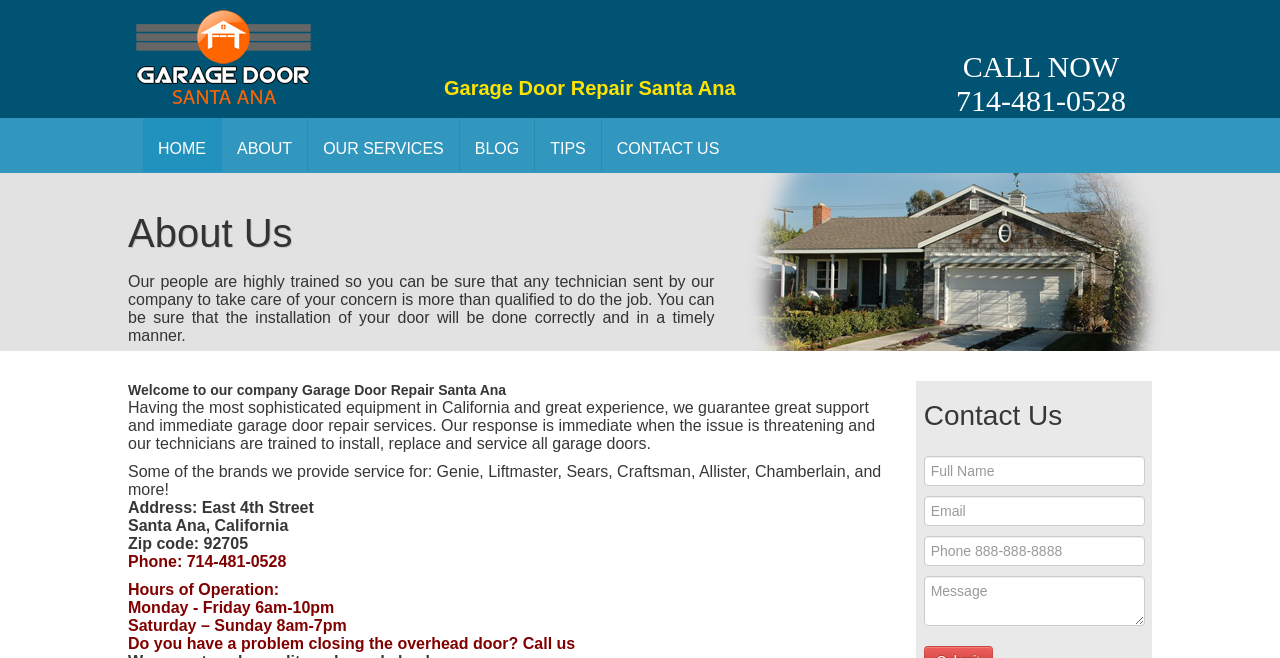What brands of garage doors does the company service?
Answer the question with a single word or phrase derived from the image.

Genie, Liftmaster, Sears, Craftsman, Allister, Chamberlain, and more